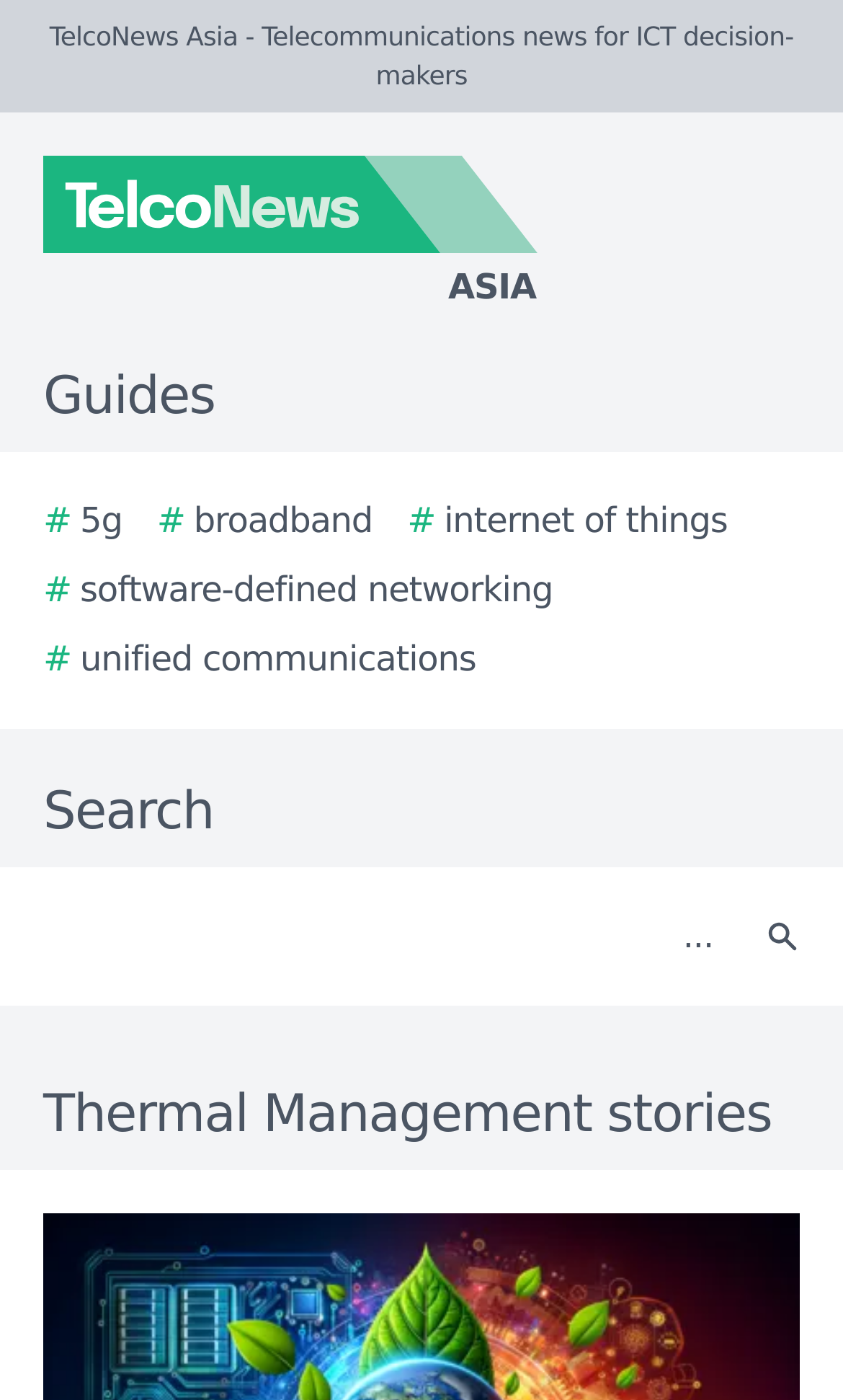Find the bounding box coordinates for the area that must be clicked to perform this action: "Search for 5g".

[0.051, 0.354, 0.145, 0.391]